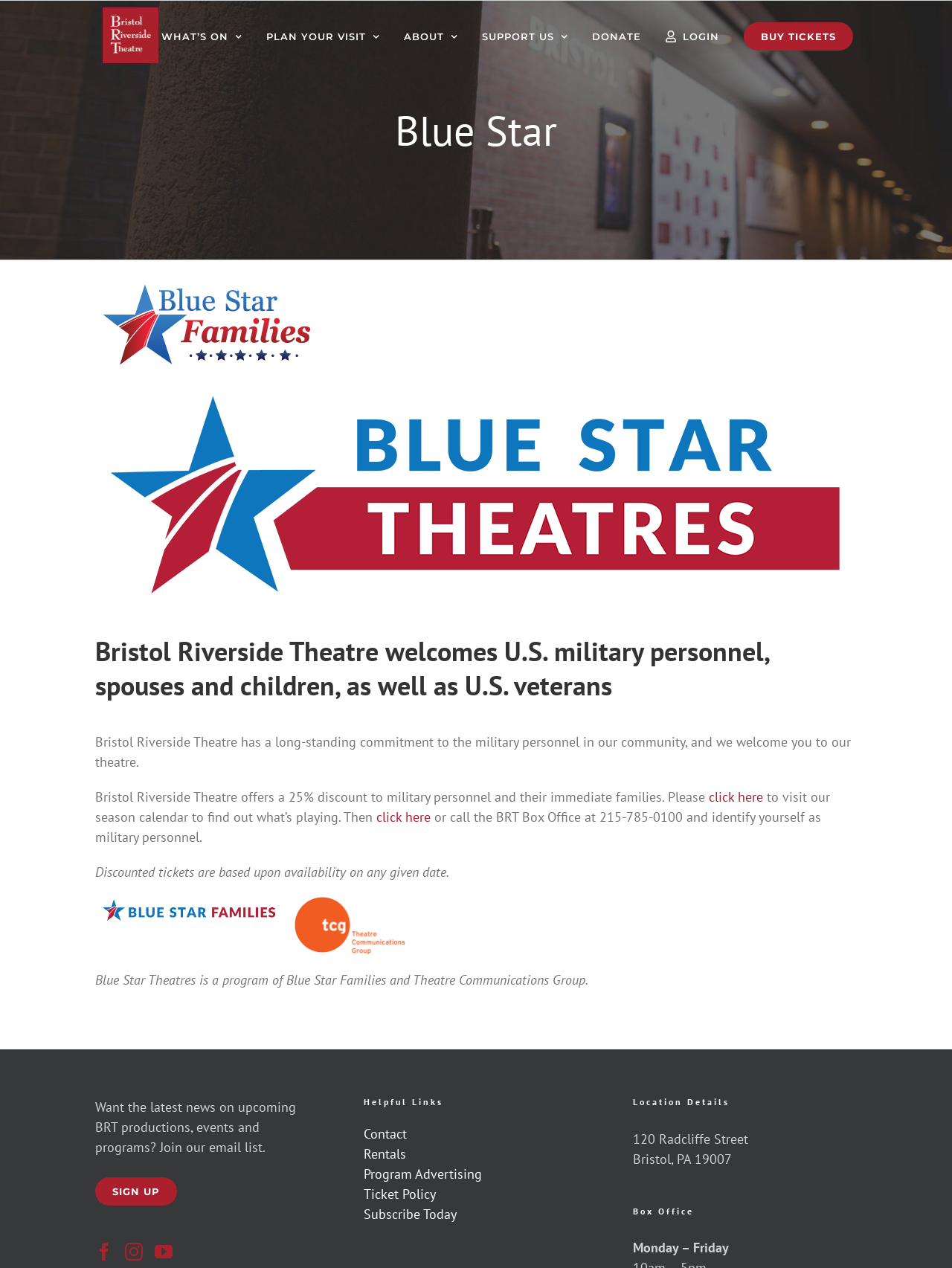Please provide the bounding box coordinates for the element that needs to be clicked to perform the instruction: "Click the 'LOGIN' link". The coordinates must consist of four float numbers between 0 and 1, formatted as [left, top, right, bottom].

[0.699, 0.006, 0.755, 0.052]